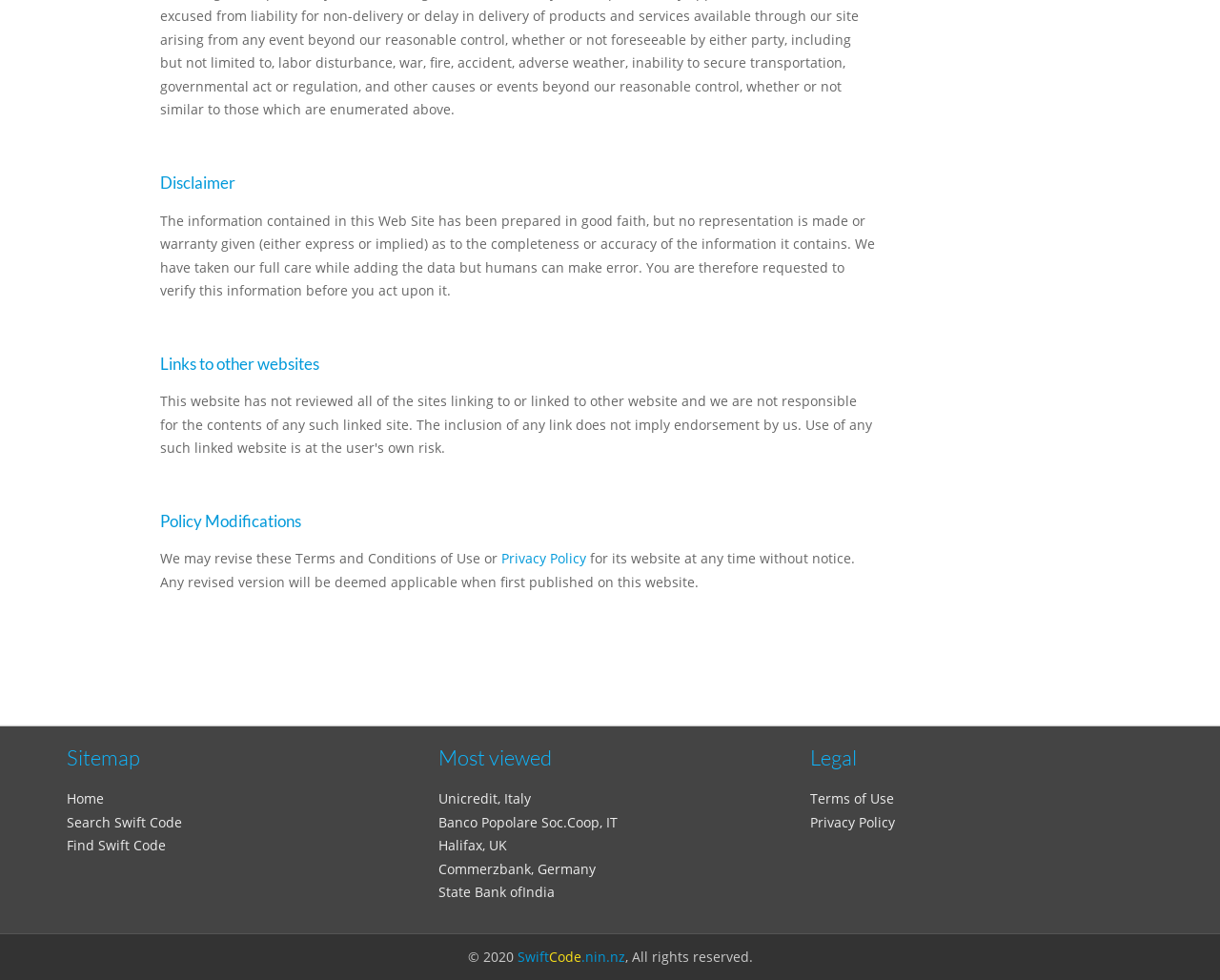Given the description "Banco Popolare Soc.Coop, IT", provide the bounding box coordinates of the corresponding UI element.

[0.359, 0.829, 0.506, 0.848]